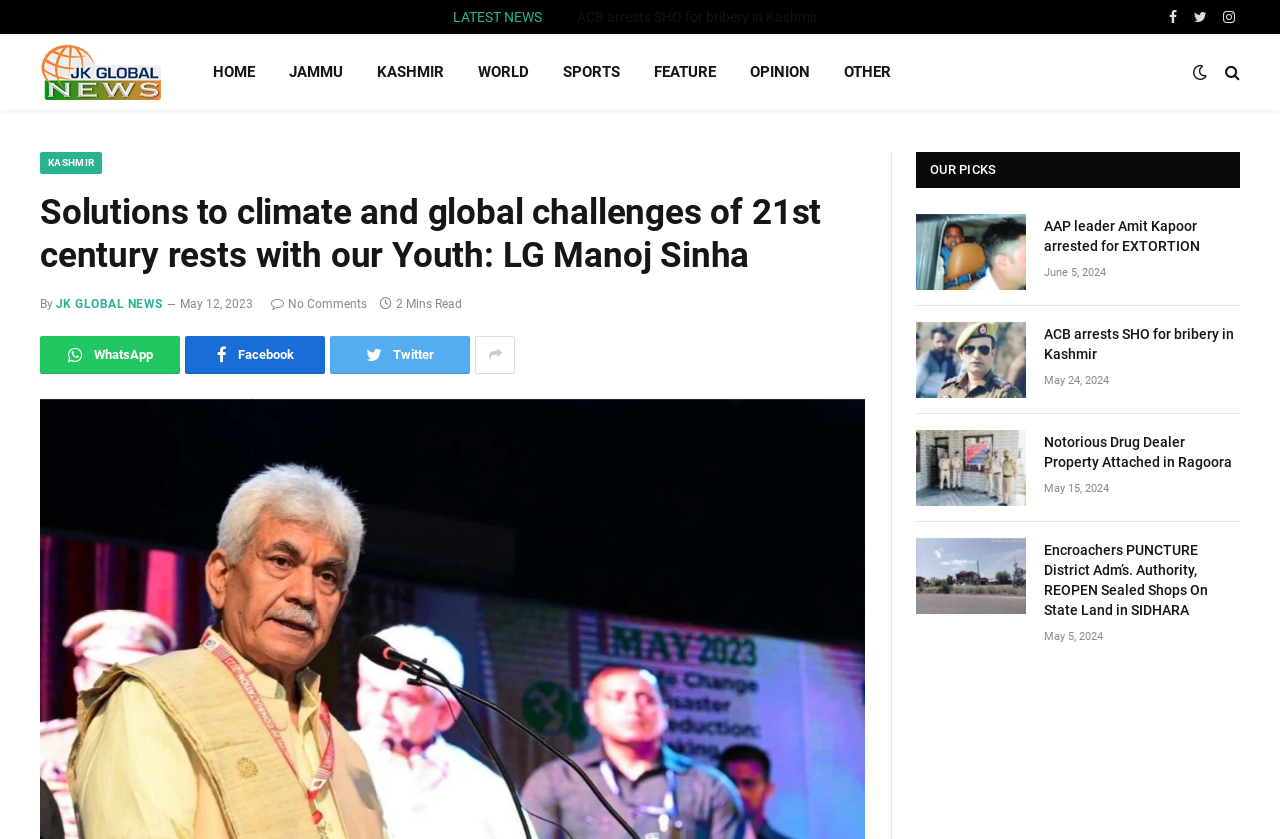From the element description May 5, 2024, predict the bounding box coordinates of the UI element. The coordinates must be specified in the format (top-left x, top-left y, bottom-right x, bottom-right y) and should be within the 0 to 1 range.

[0.816, 0.75, 0.862, 0.766]